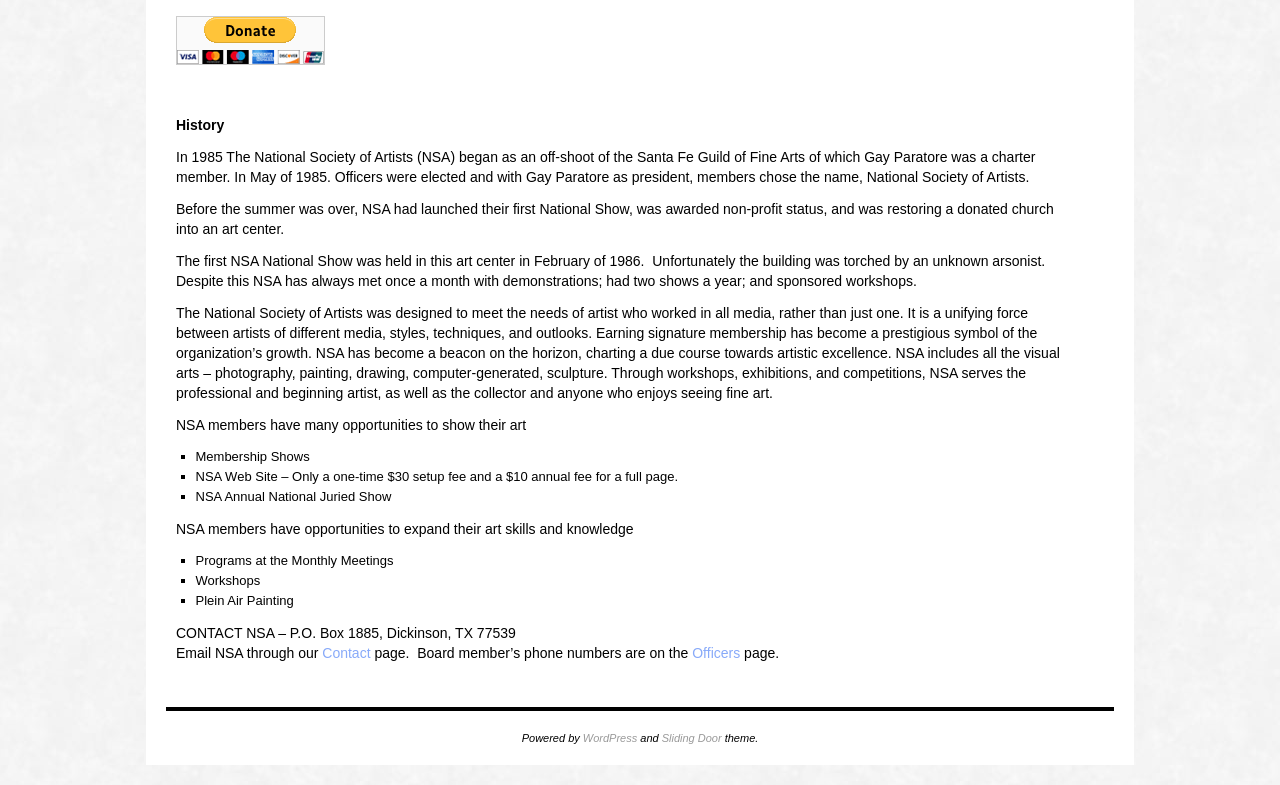Find the UI element described as: "Sliding Door" and predict its bounding box coordinates. Ensure the coordinates are four float numbers between 0 and 1, [left, top, right, bottom].

[0.517, 0.929, 0.564, 0.952]